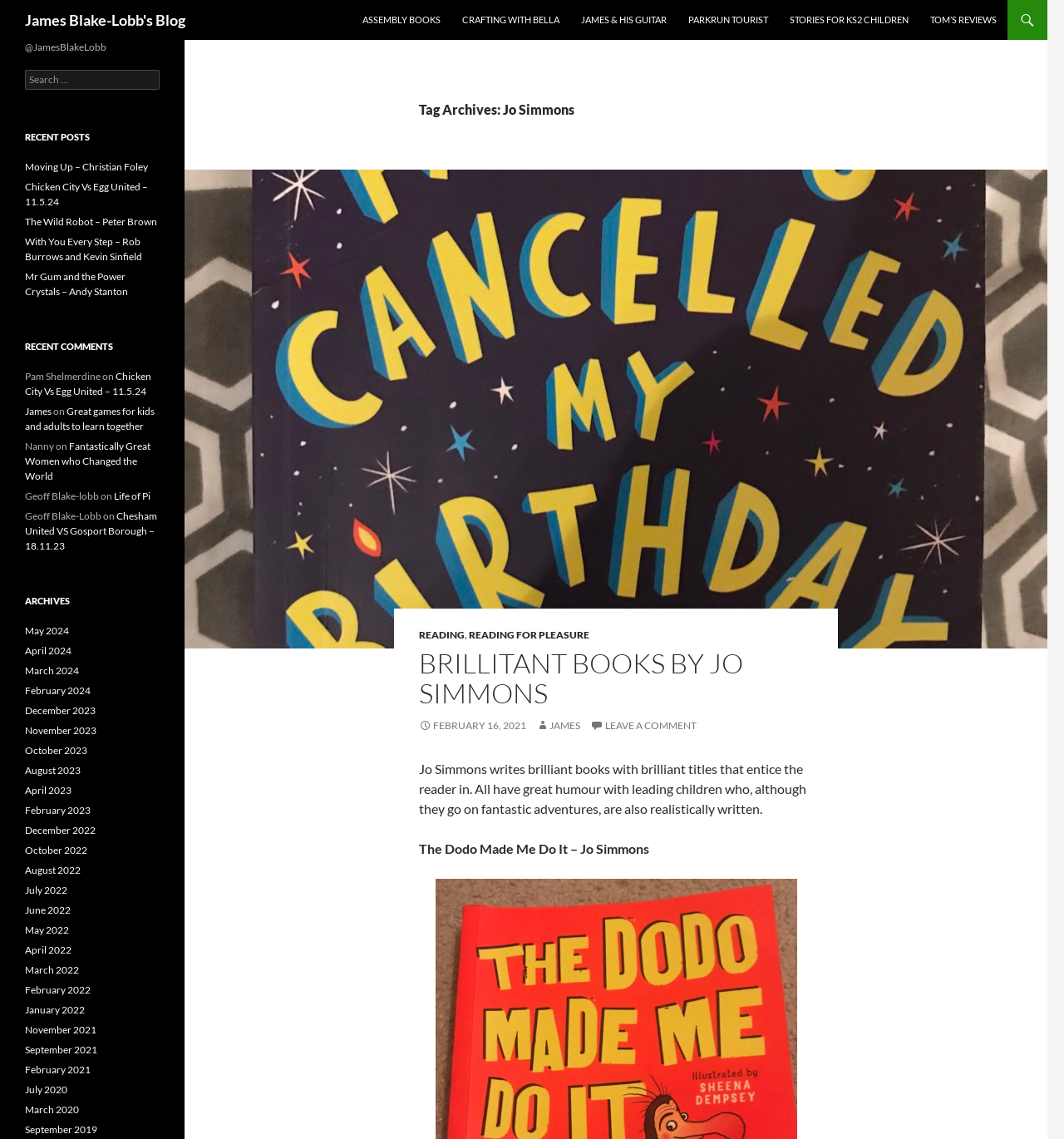Locate the bounding box coordinates of the element that should be clicked to execute the following instruction: "Read recent posts".

[0.023, 0.14, 0.15, 0.263]